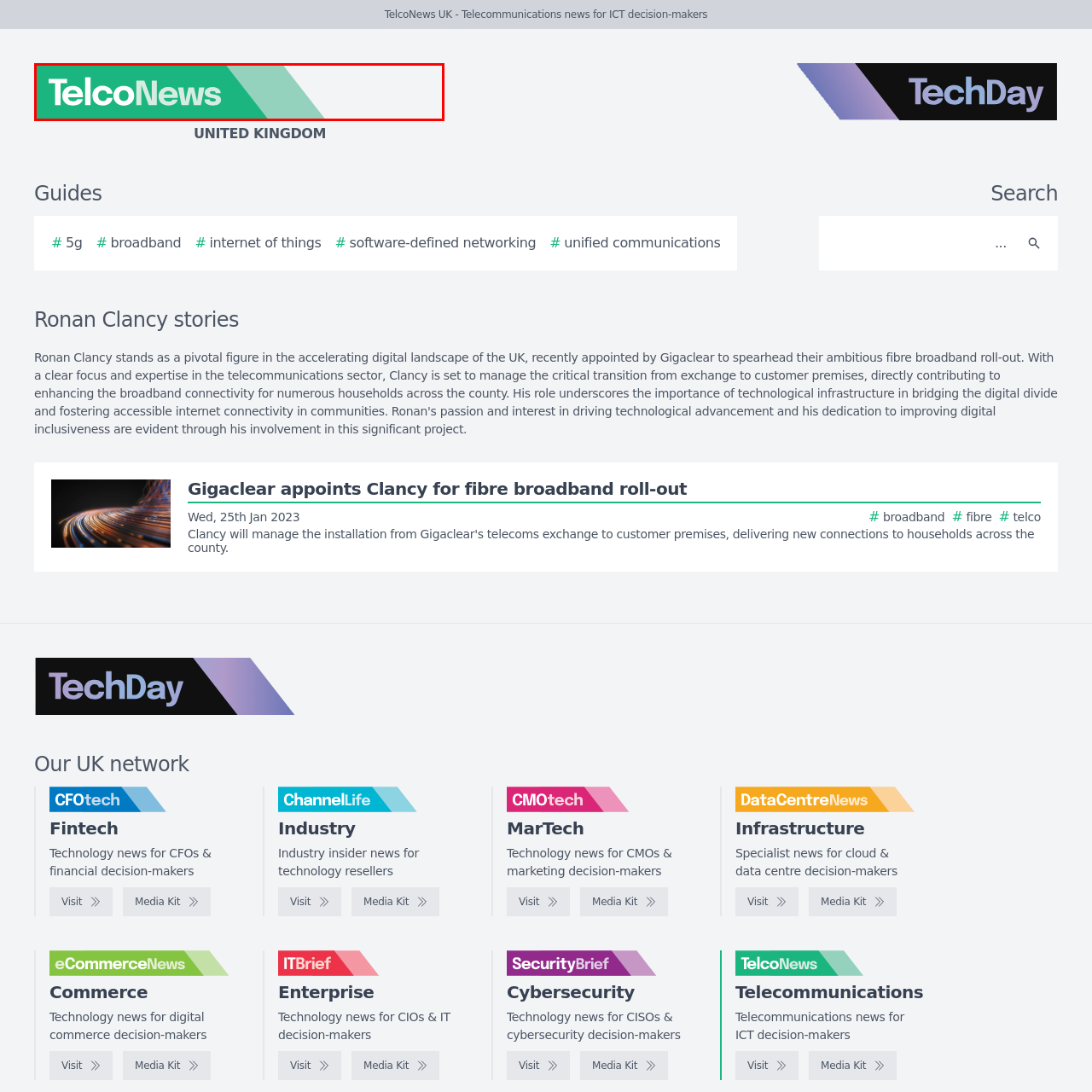Detail the features and components of the image inside the red outline.

The image features the logo of "TelcoNews," a publication dedicated to delivering telecommunications news tailored for ICT decision-makers. The logo is designed with a modern aesthetic, prominently displaying the name "TelcoNews" in bold typography against a vibrant green background. This visually appealing design emphasizes clarity and professionalism, reflecting the publication's commitment to providing insightful and relevant information in the telecom sector. The overall layout enhances brand recognition, making it a recognizable symbol for industry professionals seeking the latest updates in telecommunications.